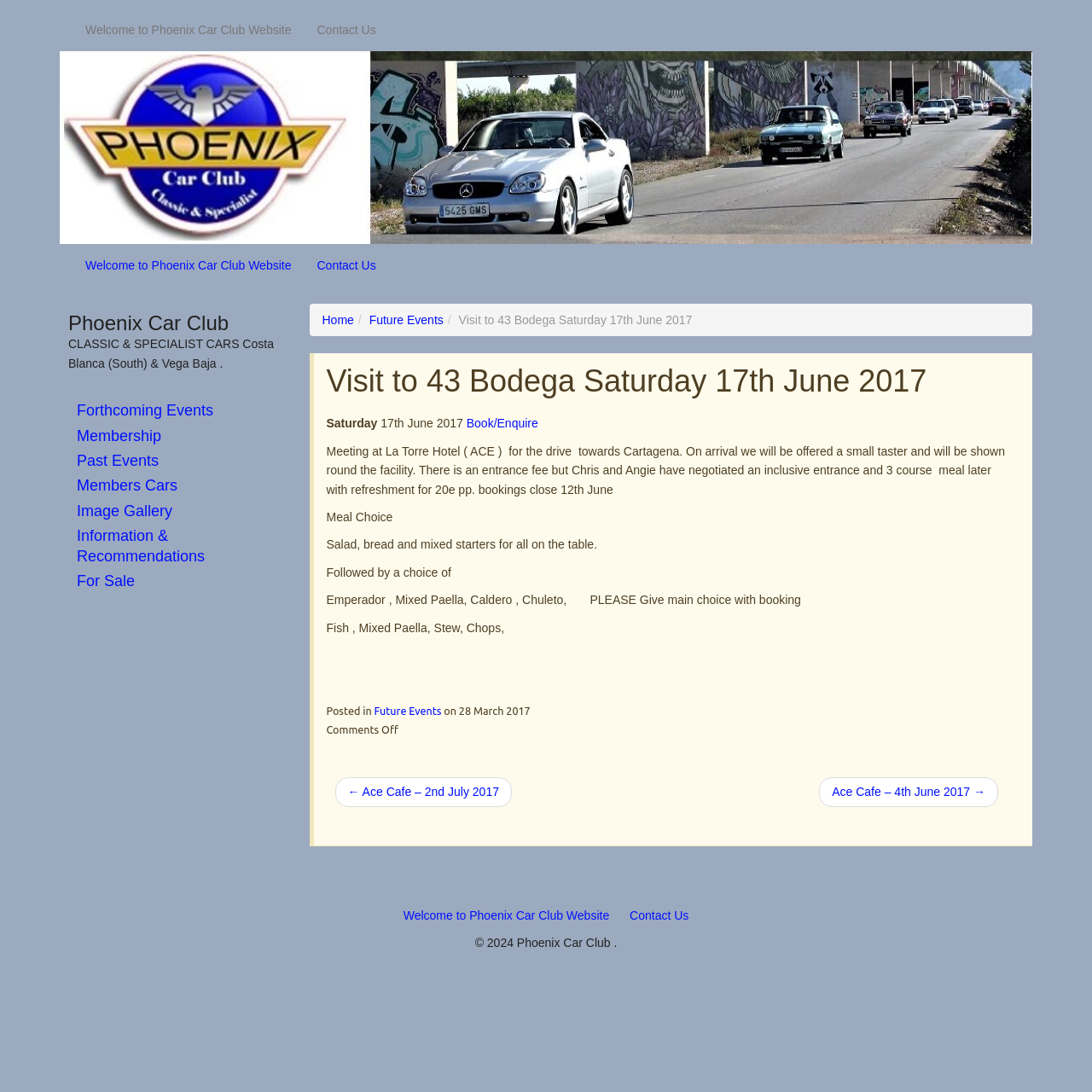How much does the meal cost?
Give a thorough and detailed response to the question.

The cost of the meal can be found in the article section of the webpage, where it says 'inclusive entrance and 3 course meal later with refreshment for 20e pp'.